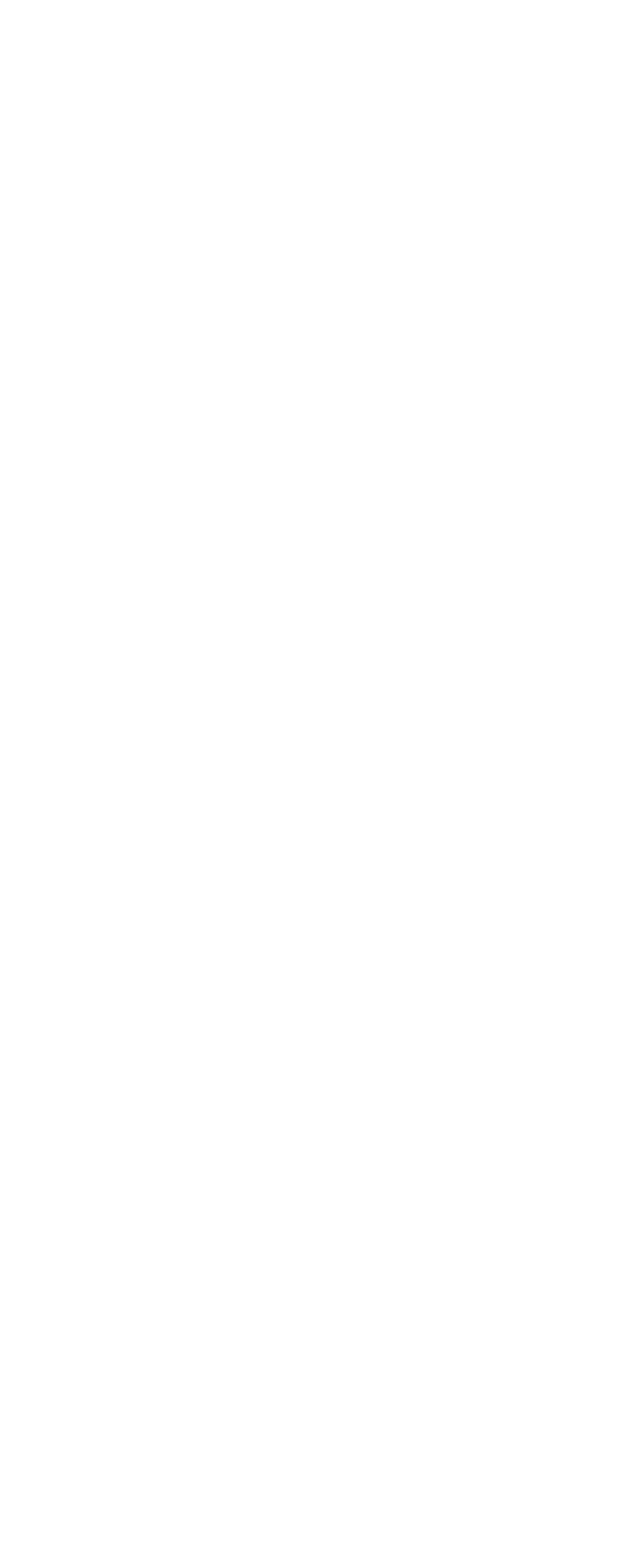How many services are listed?
Look at the screenshot and respond with one word or a short phrase.

20